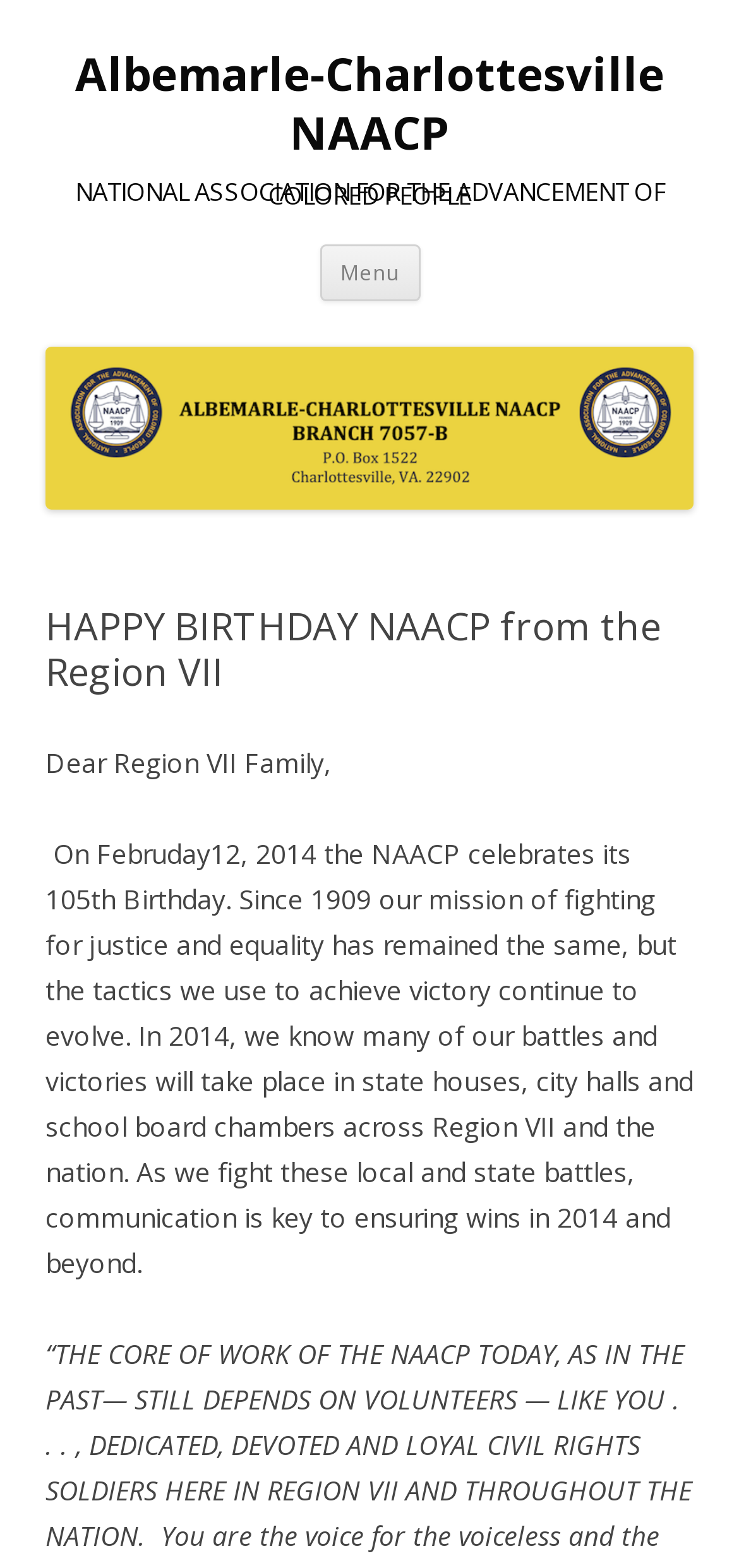Answer the question below using just one word or a short phrase: 
What is the purpose of communication according to the text?

Ensuring wins